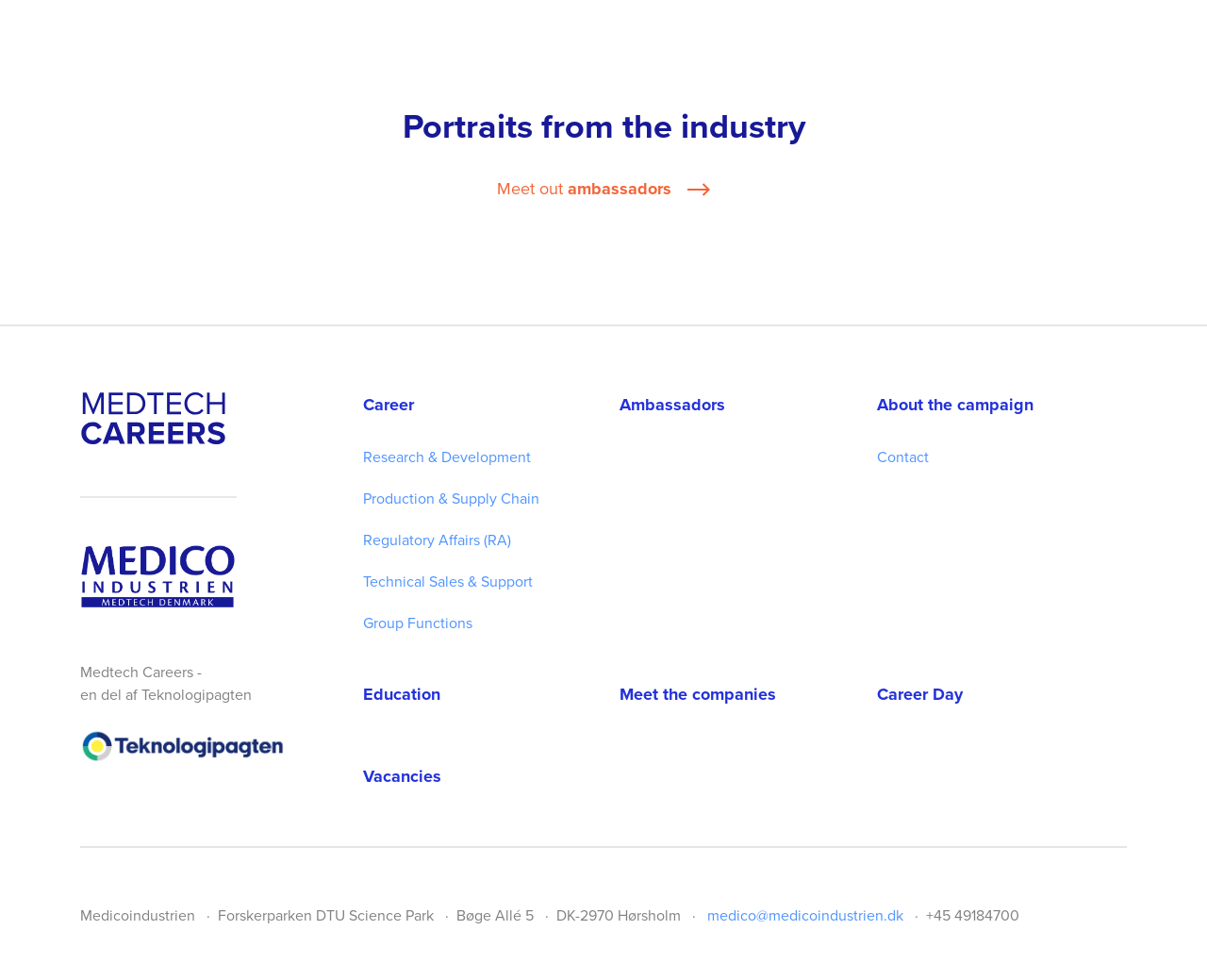Identify the bounding box coordinates of the region I need to click to complete this instruction: "Learn about the campaign".

[0.726, 0.4, 0.915, 0.445]